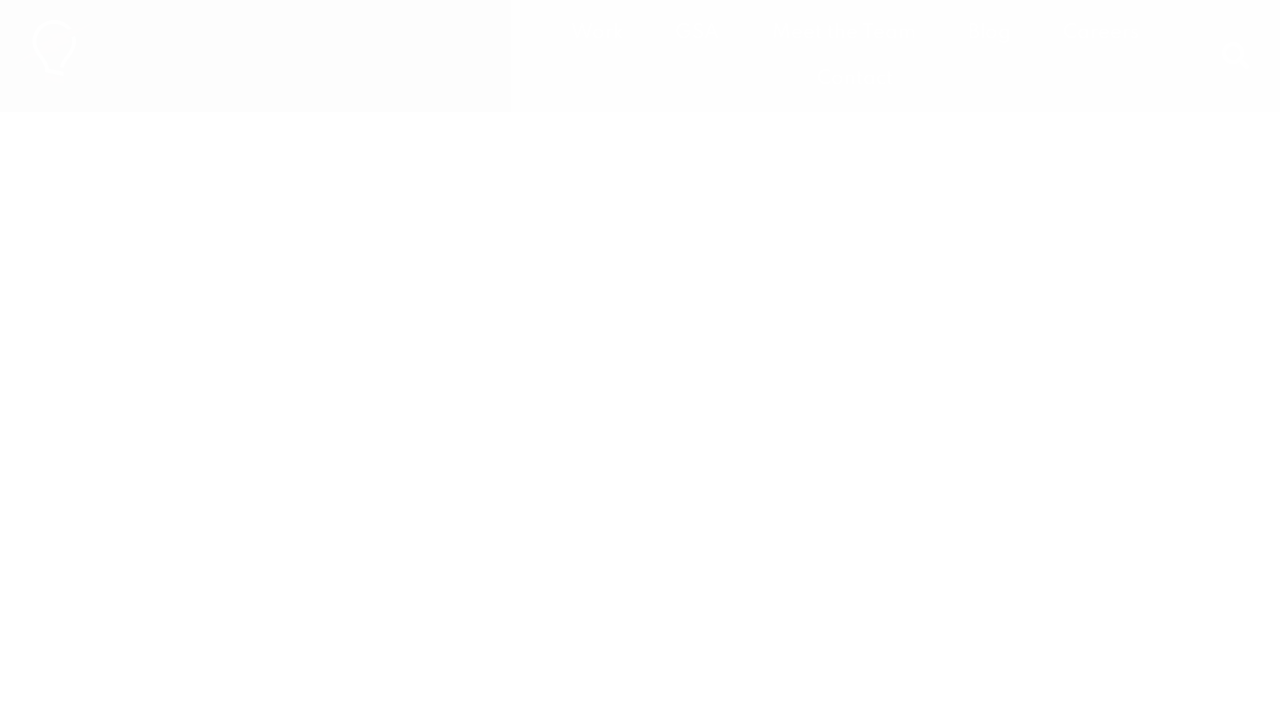Refer to the screenshot and answer the following question in detail:
How many elements are there in the top navigation bar?

I counted the number of elements in the top navigation bar, which are the logo, 'Work', 'GSA', 'Meet the Team', 'Blog', 'Careers', and 'Contact' links, and the search bar. There are 7 of them.